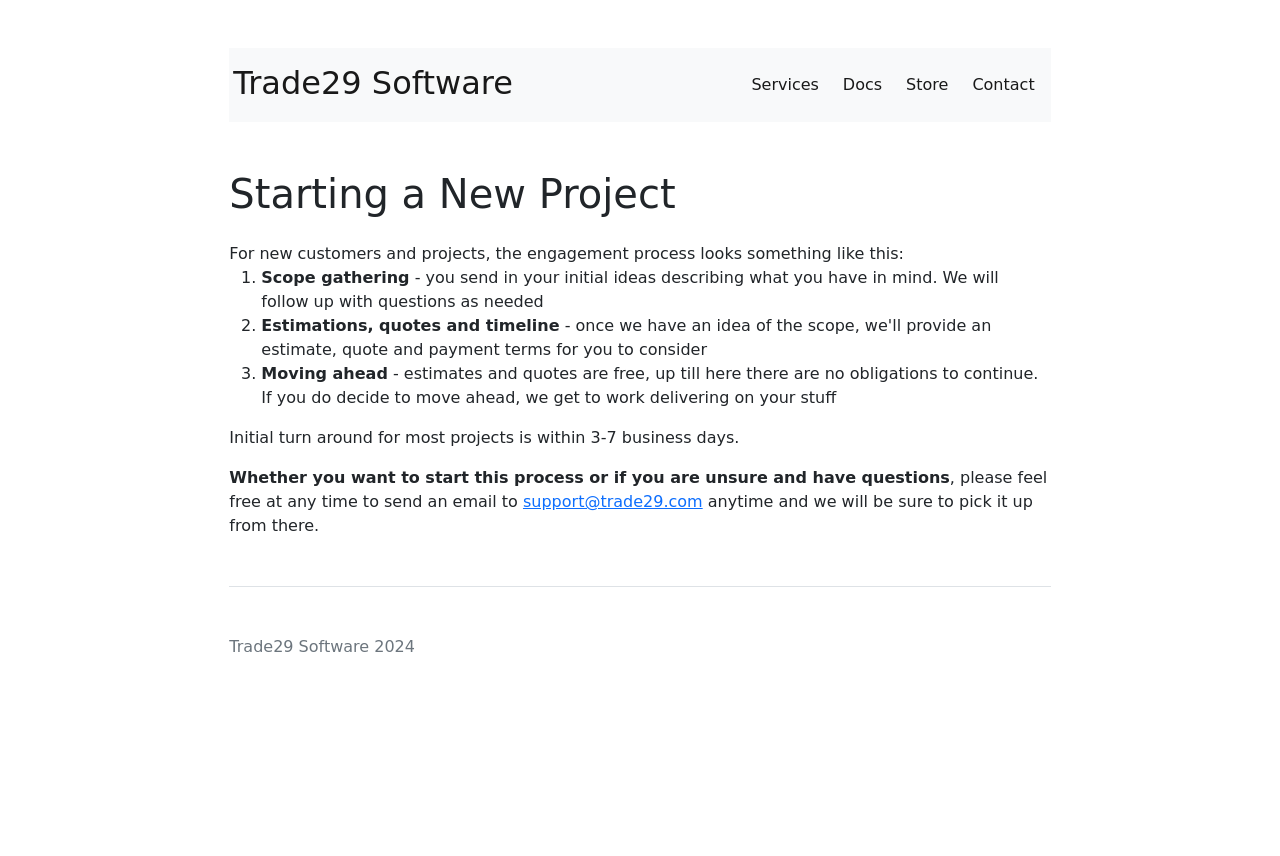Identify and provide the bounding box coordinates of the UI element described: "Services". The coordinates should be formatted as [left, top, right, bottom], with each number being a float between 0 and 1.

[0.581, 0.076, 0.646, 0.123]